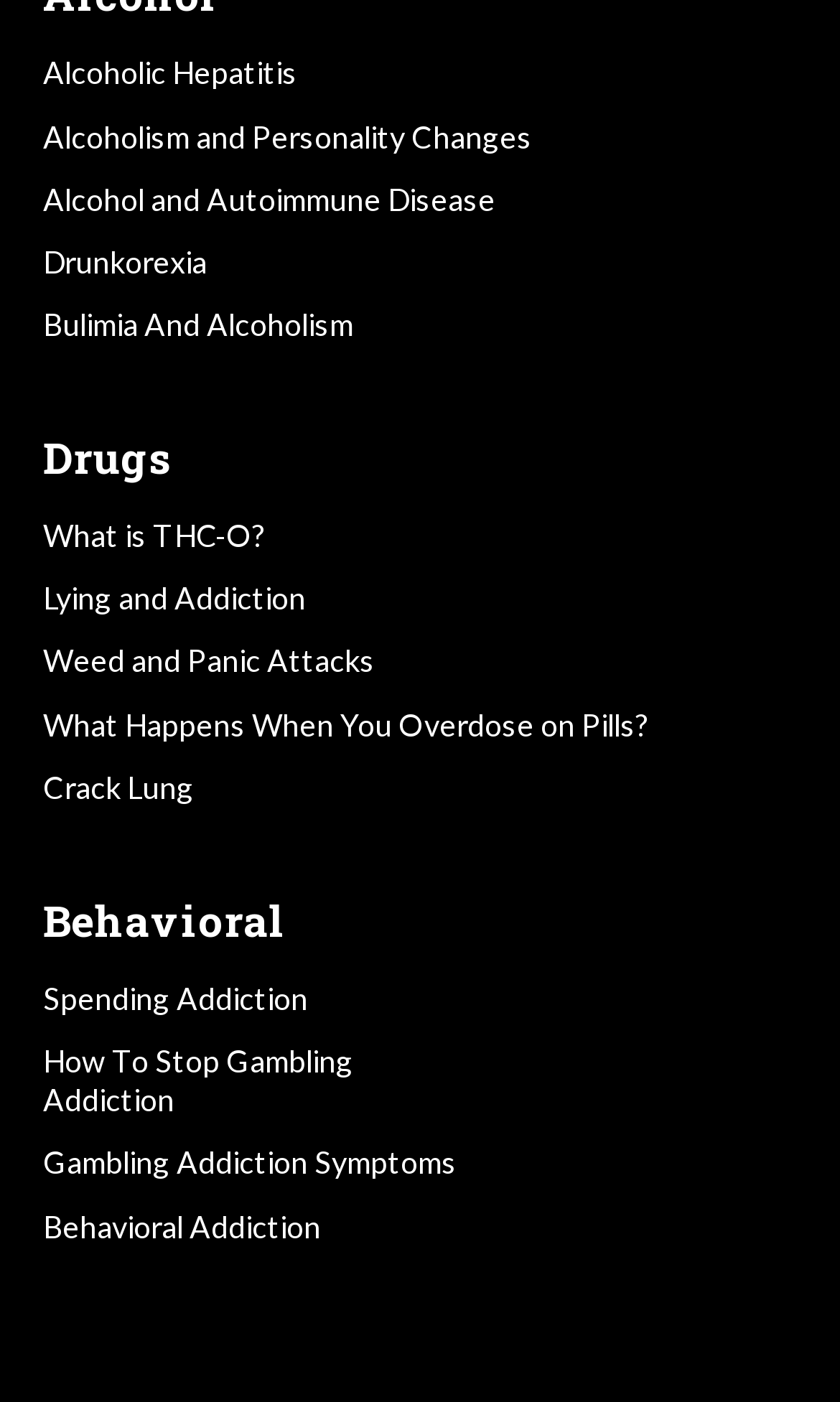What is the topic of the first heading?
Provide a short answer using one word or a brief phrase based on the image.

Alcoholic Hepatitis